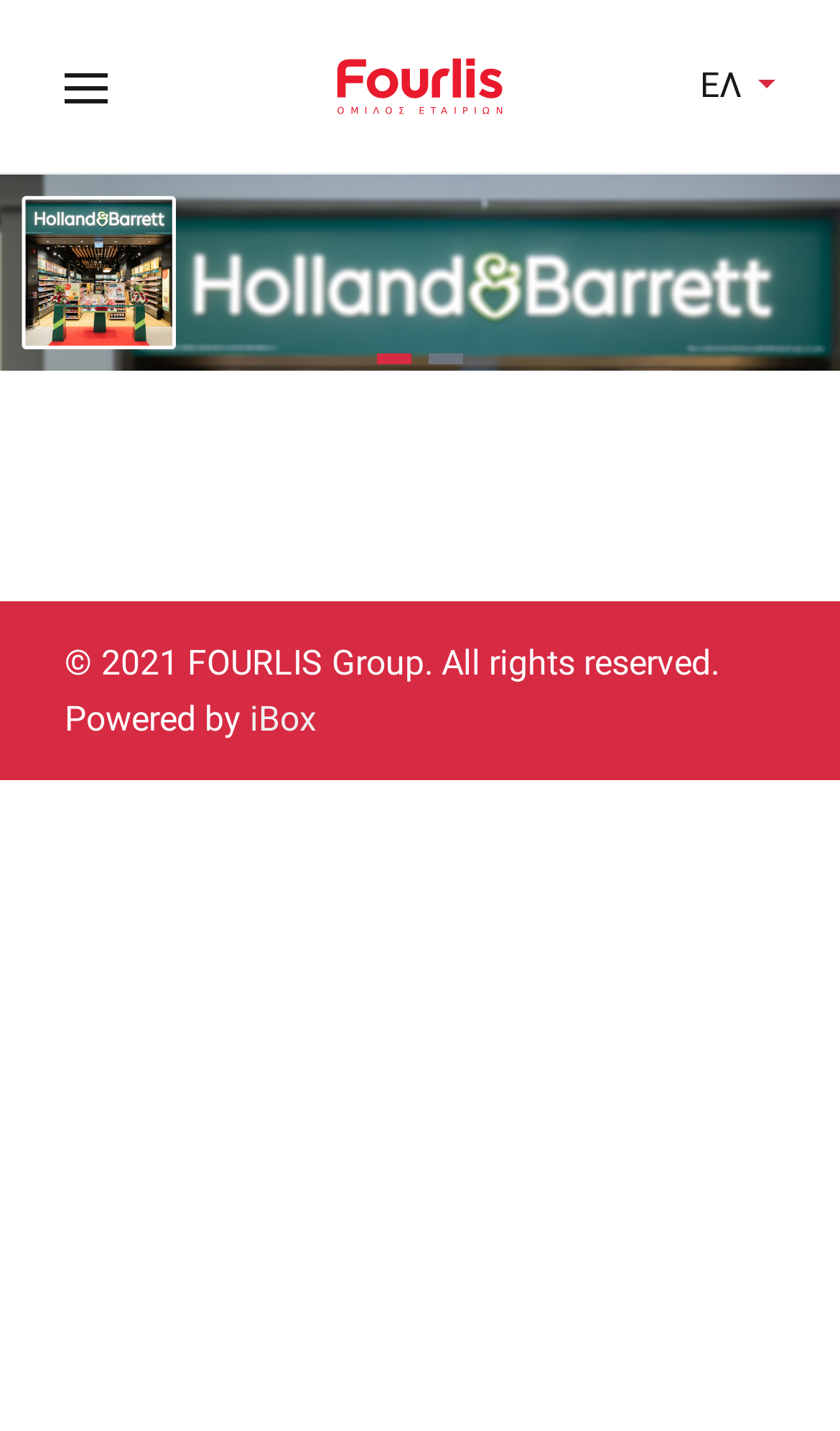From the webpage screenshot, identify the region described by alt="Fourlis logo". Provide the bounding box coordinates as (top-left x, top-left y, bottom-right x, bottom-right y), with each value being a floating point number between 0 and 1.

[0.398, 0.039, 0.602, 0.081]